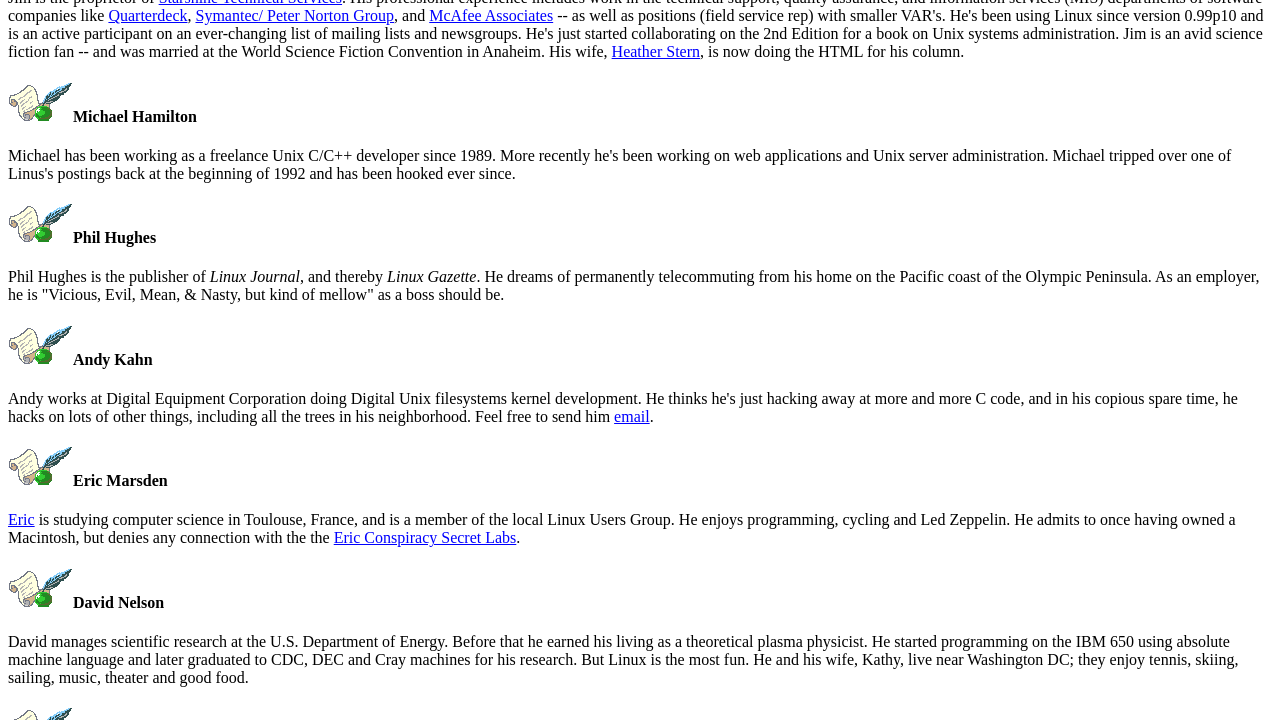Locate the bounding box of the UI element described by: "Heather Stern" in the given webpage screenshot.

[0.478, 0.06, 0.547, 0.084]